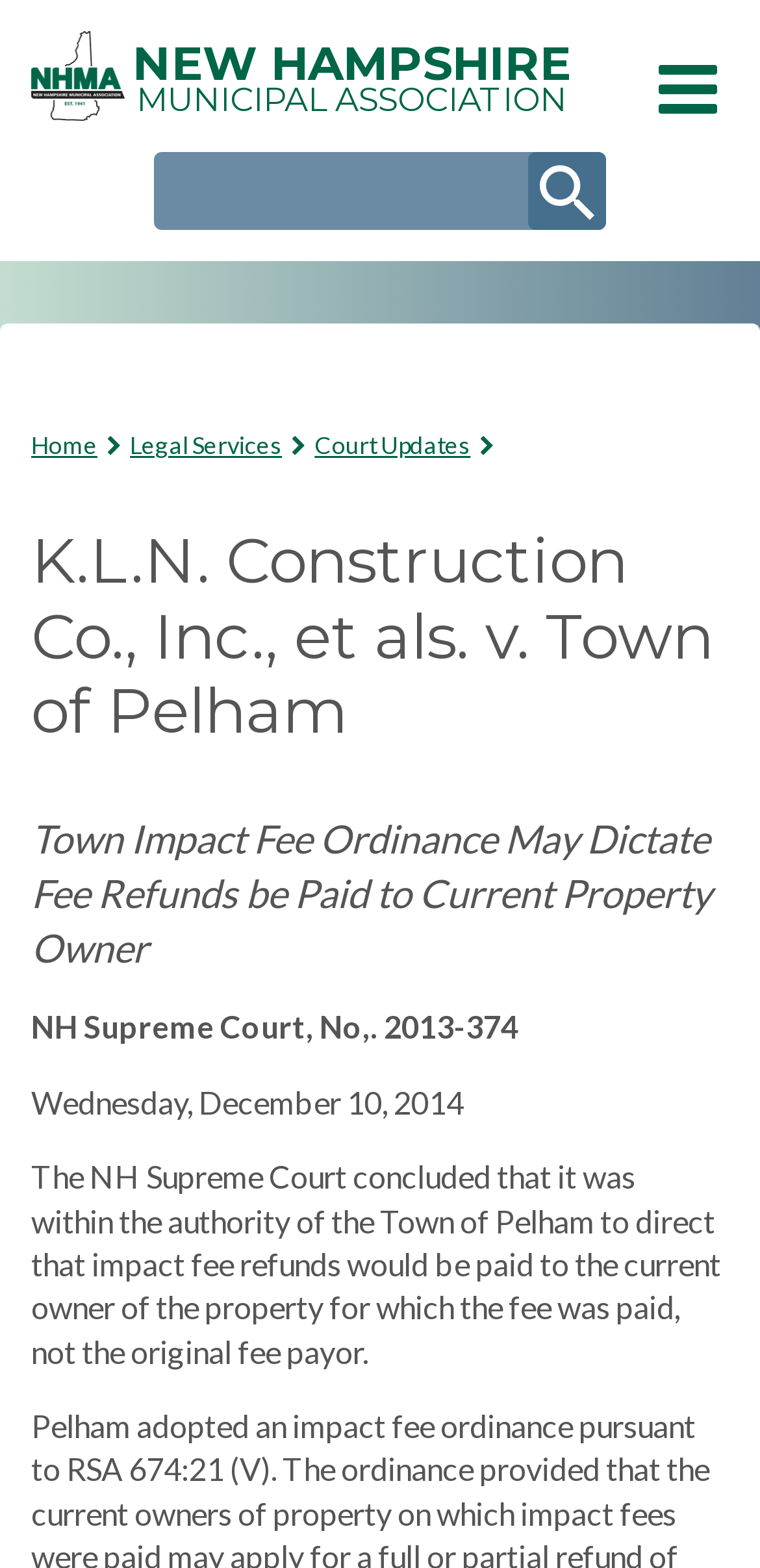Using the format (top-left x, top-left y, bottom-right x, bottom-right y), and given the element description, identify the bounding box coordinates within the screenshot: Court Updates

[0.414, 0.273, 0.662, 0.295]